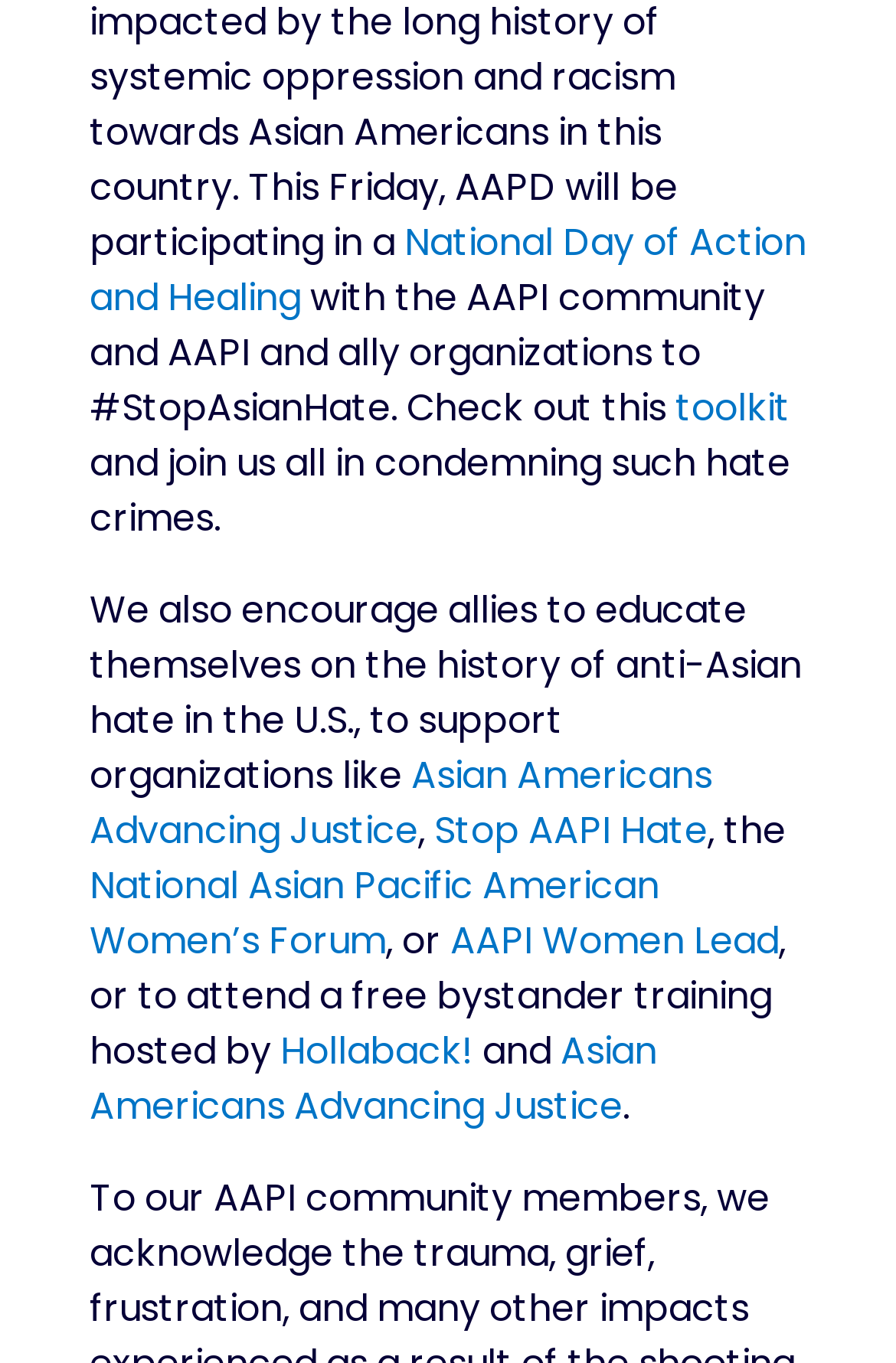Locate the bounding box coordinates of the element's region that should be clicked to carry out the following instruction: "Learn about the National Day of Action and Healing". The coordinates need to be four float numbers between 0 and 1, i.e., [left, top, right, bottom].

[0.1, 0.159, 0.9, 0.238]